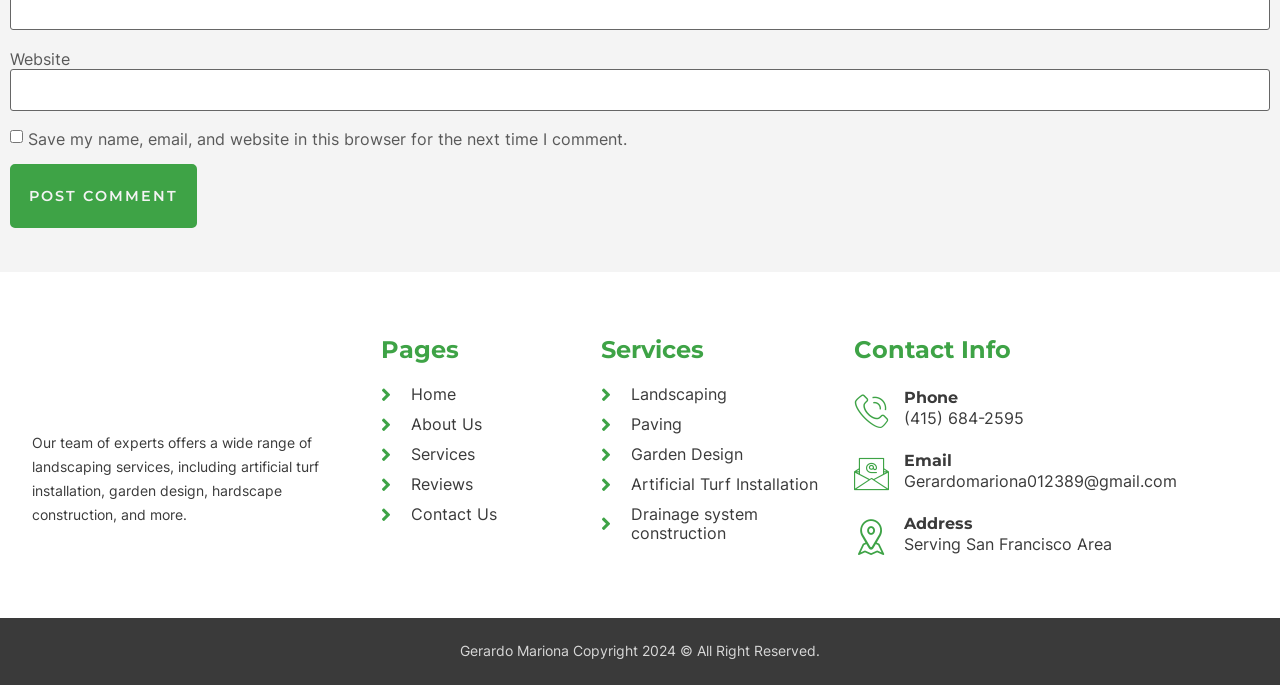What is the company's copyright year?
Please provide a comprehensive answer based on the contents of the image.

I found the copyright information at the bottom of the webpage, which states that the copyright year is 2024.